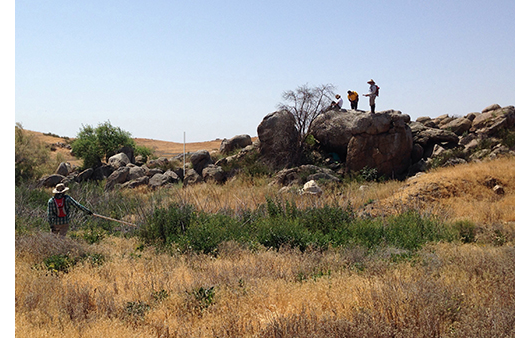How many people are on the boulder?
Provide an in-depth answer to the question, covering all aspects.

Behind the person in the foreground, there are three others positioned atop a large boulder, likely discussing their observations or planning the next steps in their project.